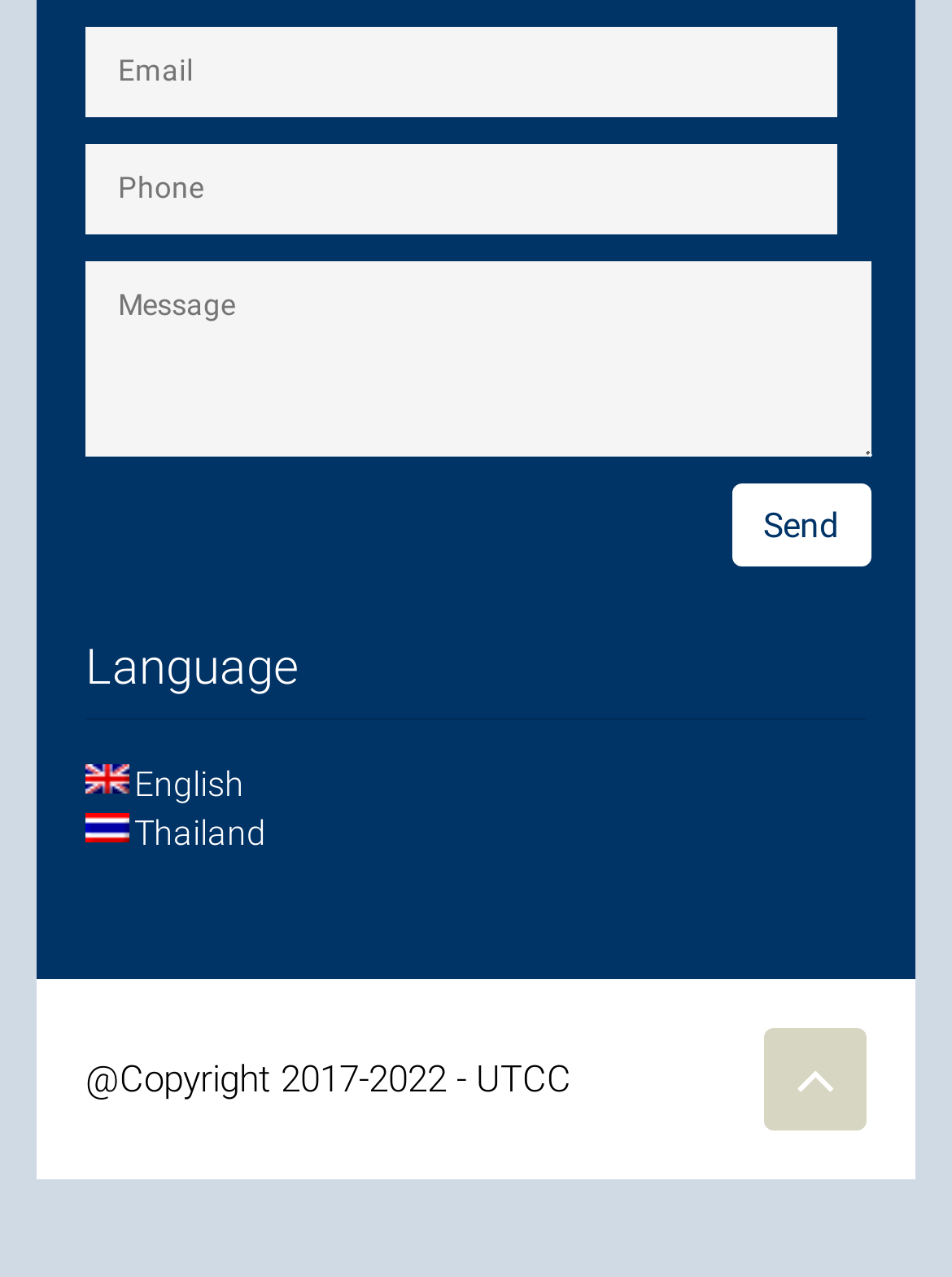Using floating point numbers between 0 and 1, provide the bounding box coordinates in the format (top-left x, top-left y, bottom-right x, bottom-right y). Locate the UI element described here: parent_node: @Copyright 2017-2022 - UTCC

[0.803, 0.805, 0.91, 0.886]